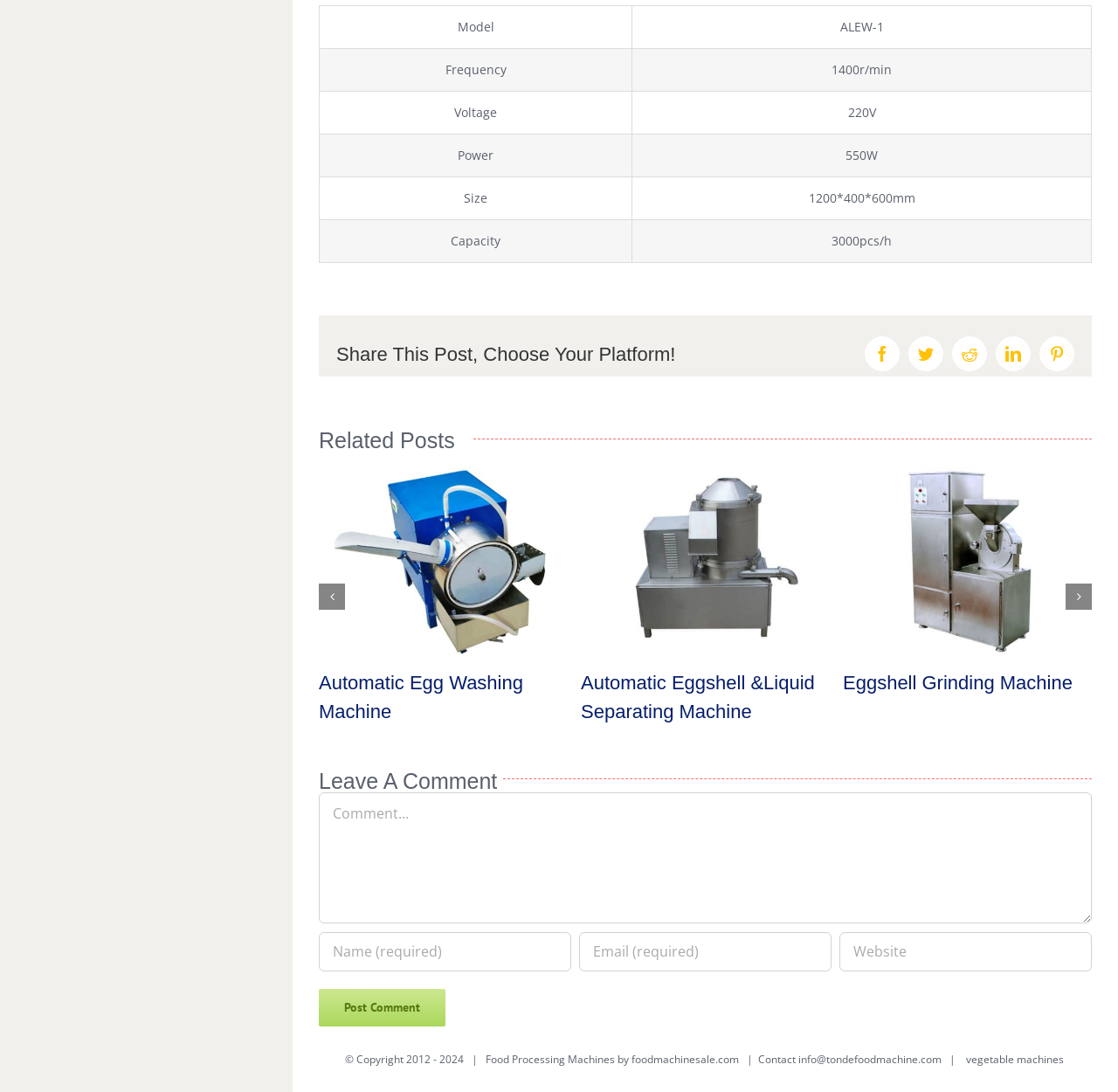Locate the bounding box coordinates of the element's region that should be clicked to carry out the following instruction: "View the Automatic Egg Washing Machine post". The coordinates need to be four float numbers between 0 and 1, i.e., [left, top, right, bottom].

[0.051, 0.615, 0.234, 0.661]